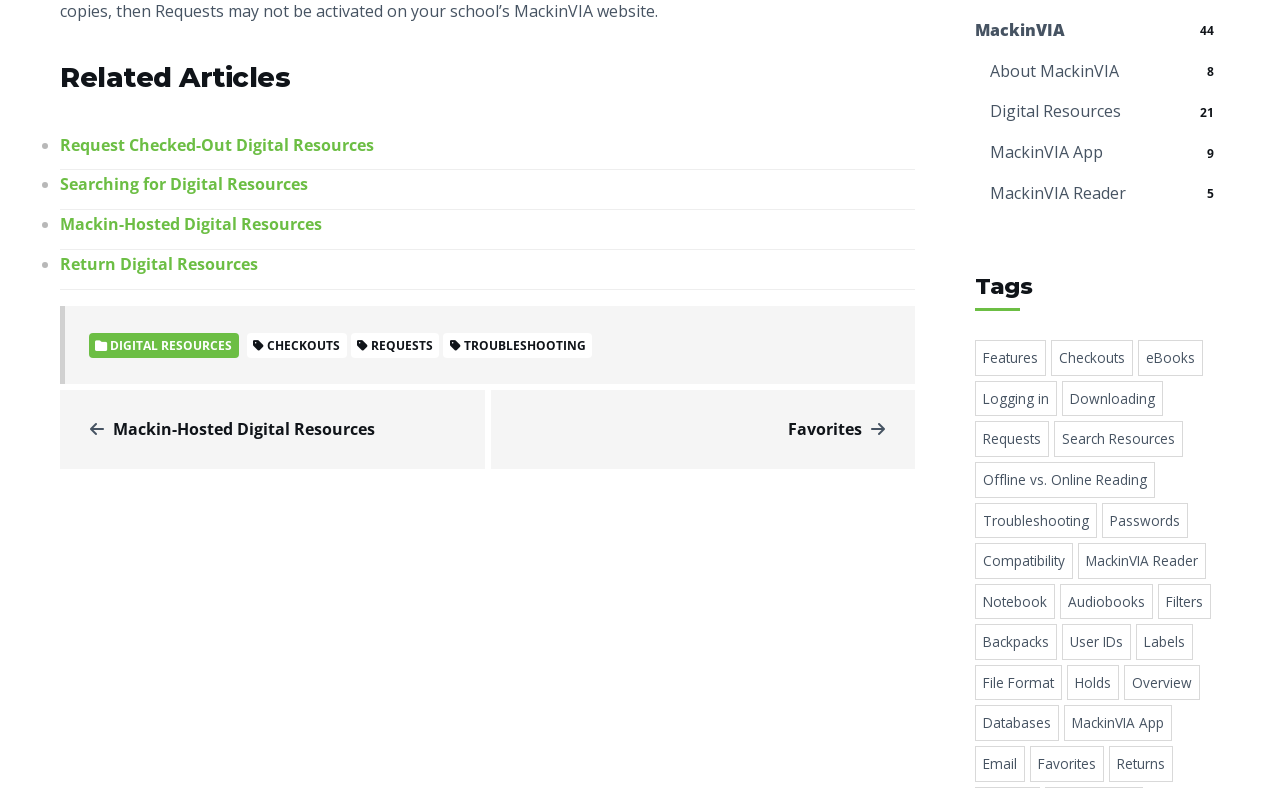From the webpage screenshot, predict the bounding box of the UI element that matches this description: "Digital Resources".

[0.07, 0.422, 0.19, 0.45]